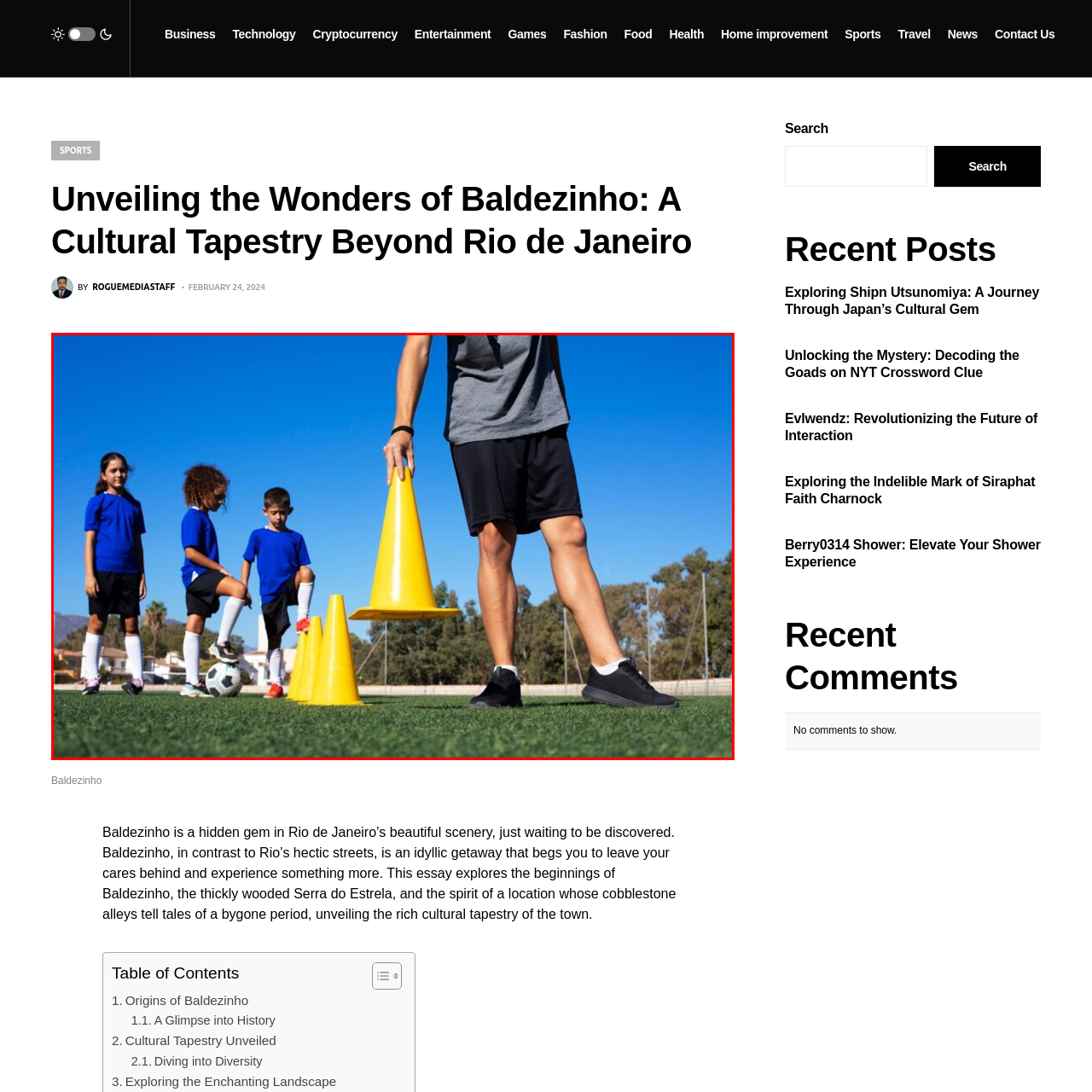What is the coach holding in one hand?
Check the image enclosed by the red bounding box and give your answer in one word or a short phrase.

A yellow cone